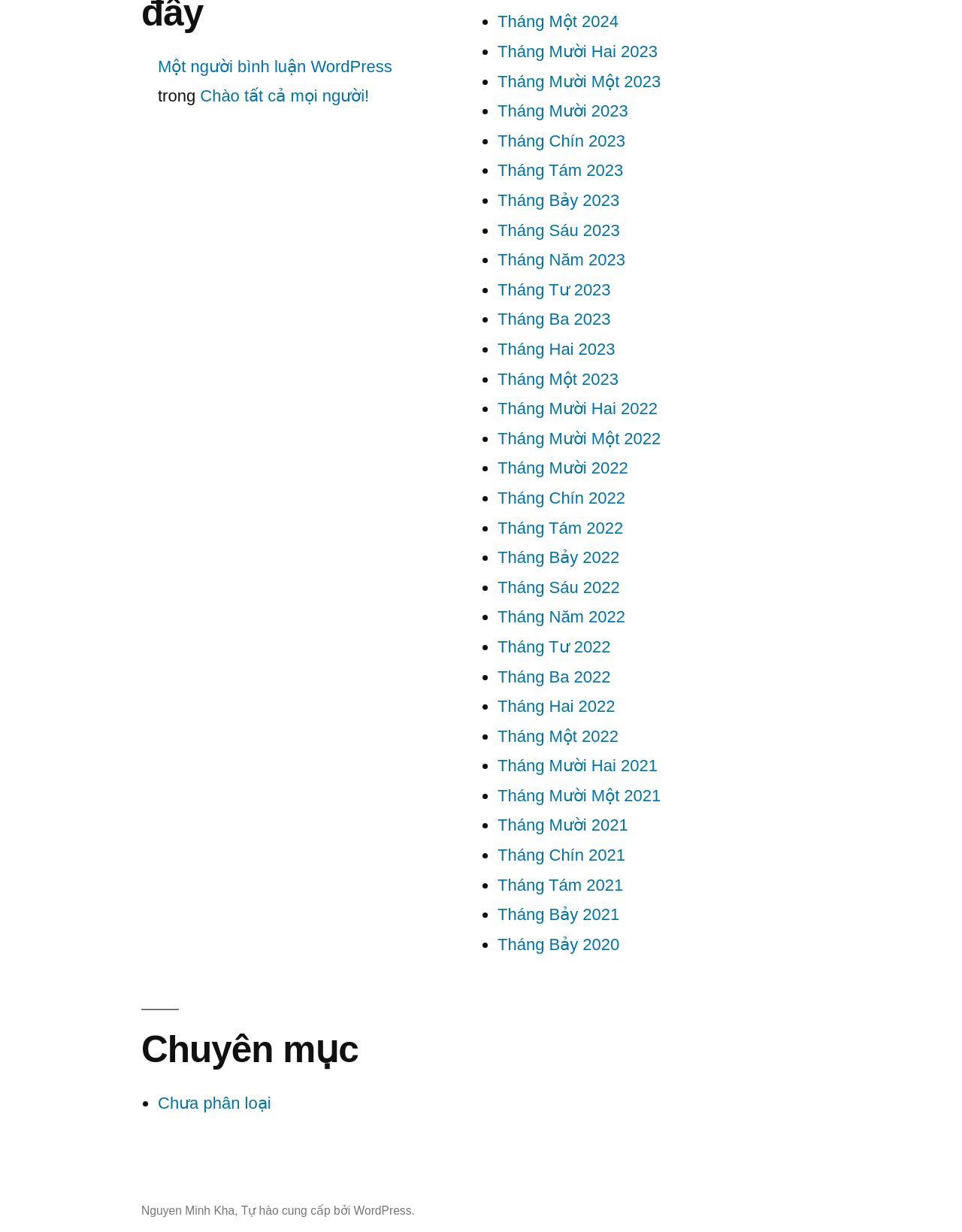Identify the bounding box coordinates of the clickable region required to complete the instruction: "View the 'Chuyên mục' category". The coordinates should be given as four float numbers within the range of 0 and 1, i.e., [left, top, right, bottom].

[0.147, 0.819, 0.448, 0.87]